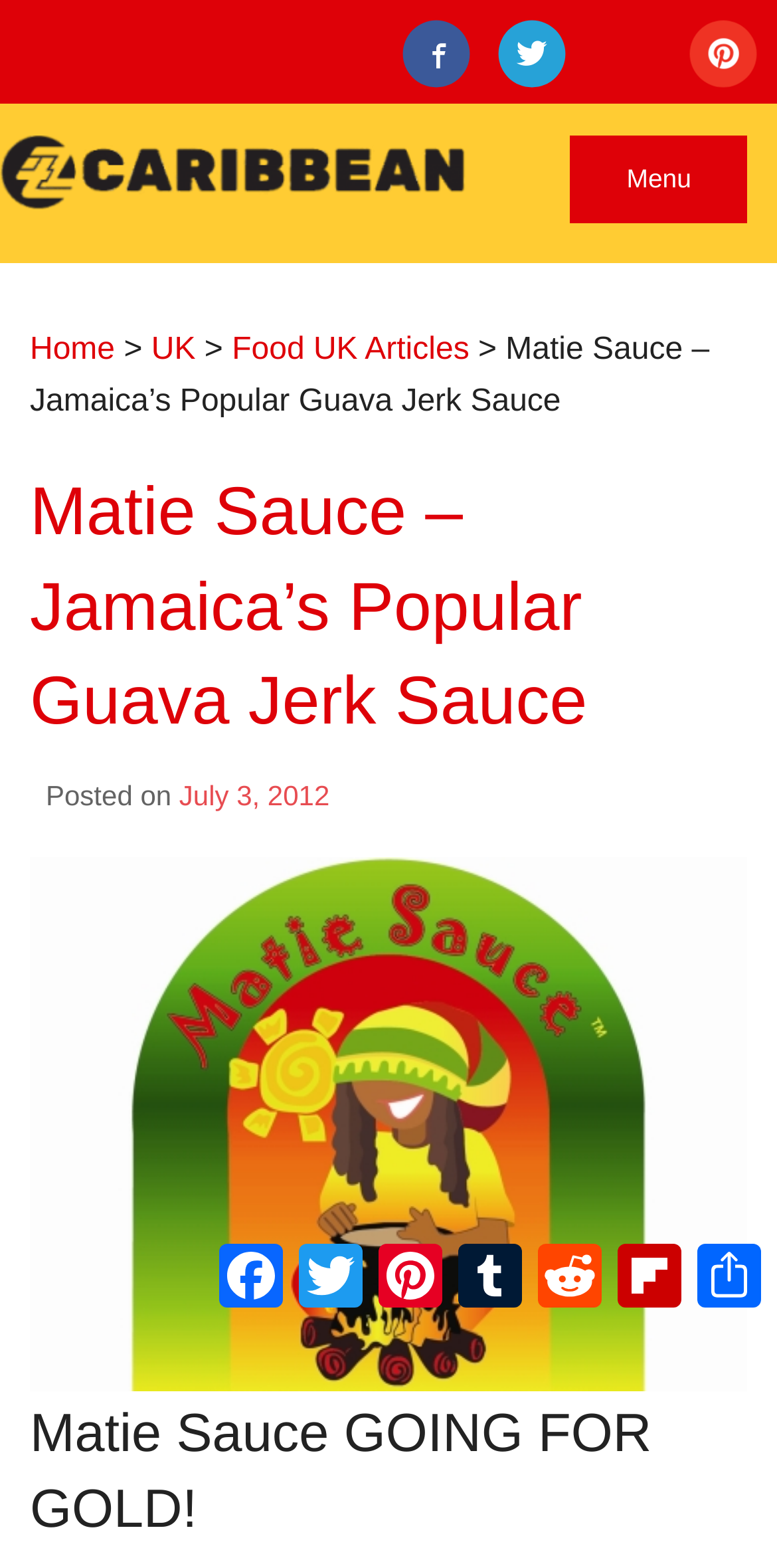Please answer the following question using a single word or phrase: 
What is the date of the post?

July 3, 2012